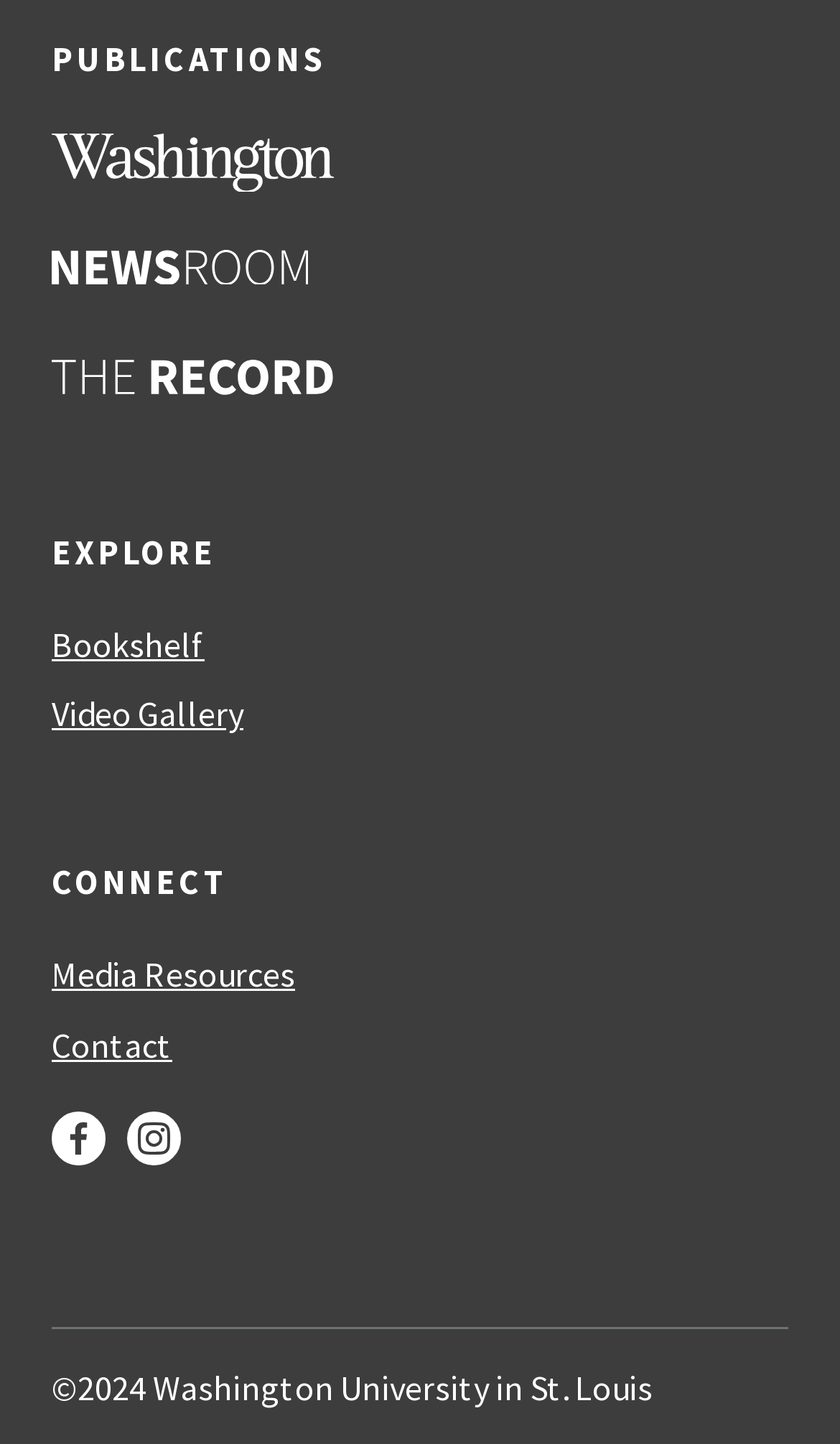Please specify the bounding box coordinates of the clickable region necessary for completing the following instruction: "check Facebook". The coordinates must consist of four float numbers between 0 and 1, i.e., [left, top, right, bottom].

[0.062, 0.77, 0.126, 0.807]